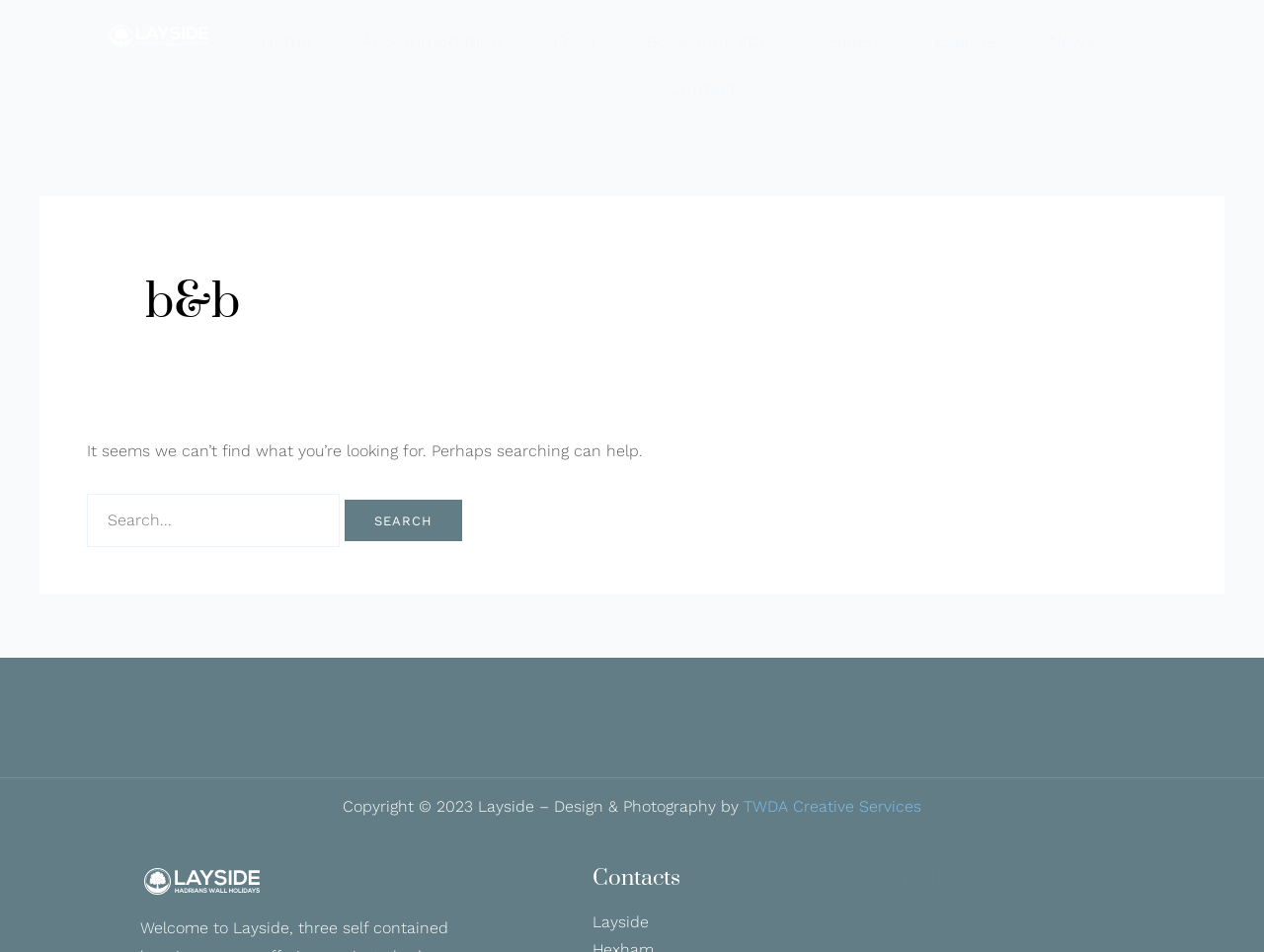Please locate the bounding box coordinates of the element that needs to be clicked to achieve the following instruction: "check the gallery". The coordinates should be four float numbers between 0 and 1, i.e., [left, top, right, bottom].

[0.652, 0.019, 0.7, 0.068]